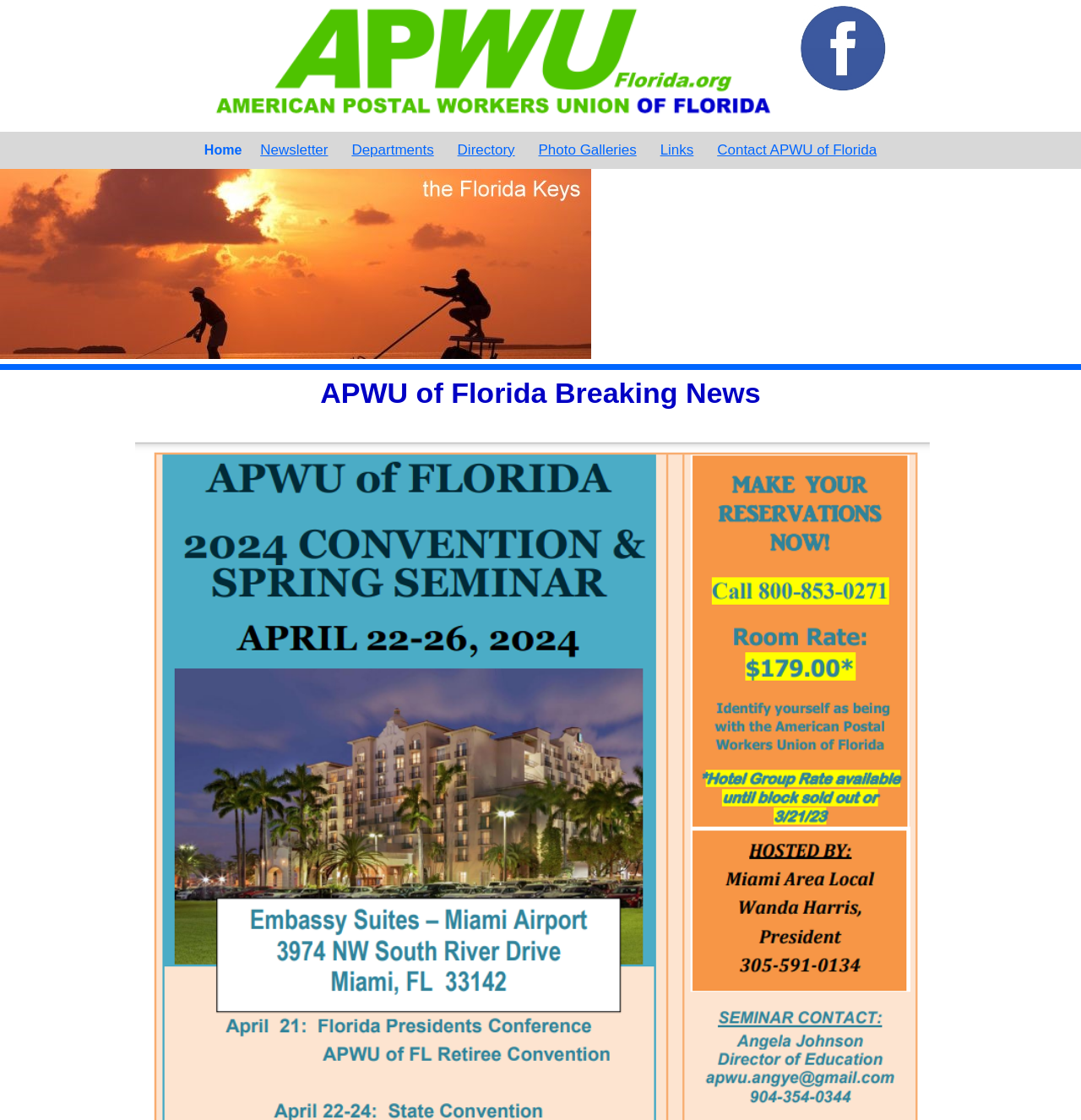Kindly determine the bounding box coordinates for the clickable area to achieve the given instruction: "Contact APWU of Florida".

[0.654, 0.117, 0.82, 0.151]